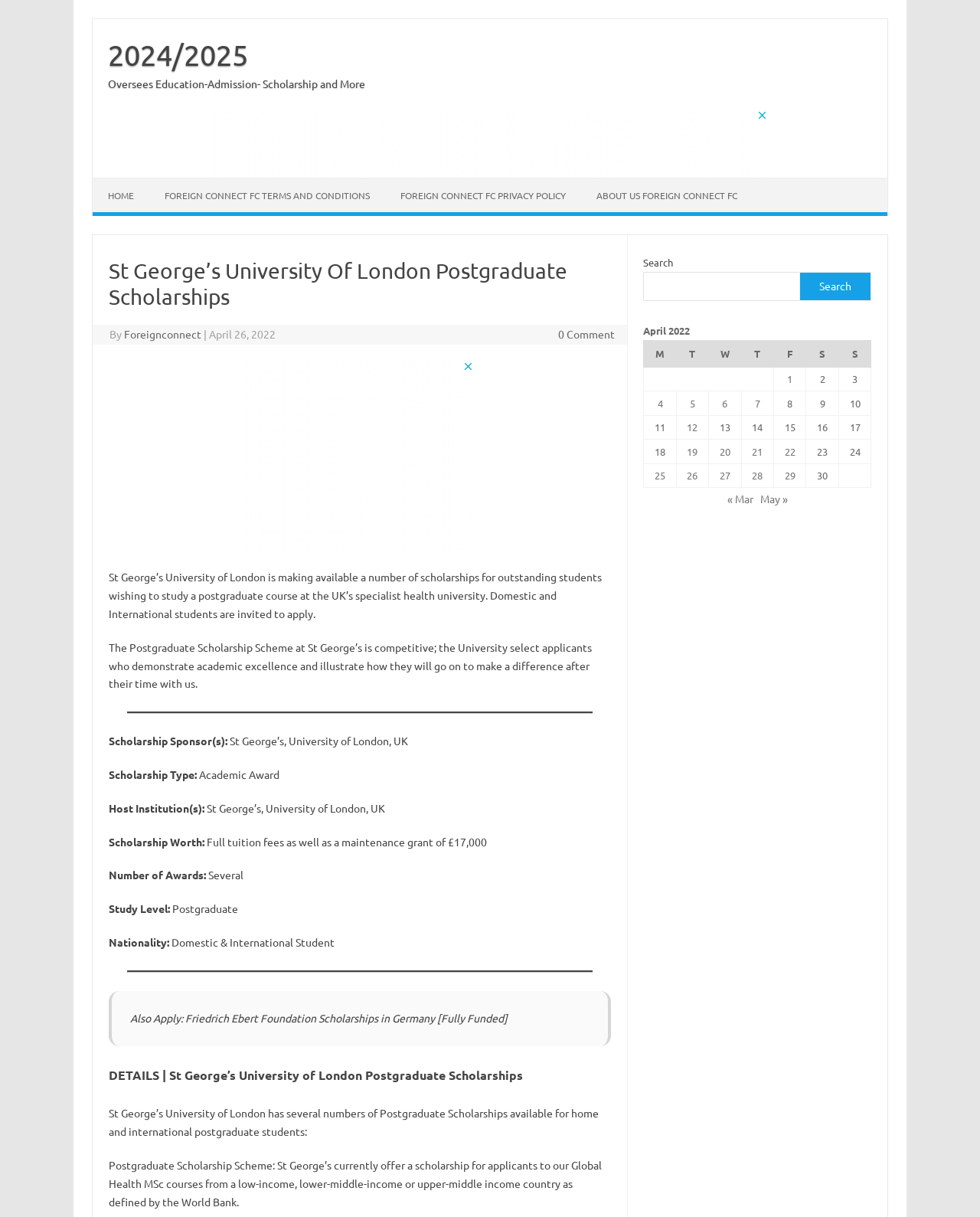Pinpoint the bounding box coordinates of the clickable area needed to execute the instruction: "Search". The coordinates should be specified as four float numbers between 0 and 1, i.e., [left, top, right, bottom].

[0.657, 0.224, 0.817, 0.247]